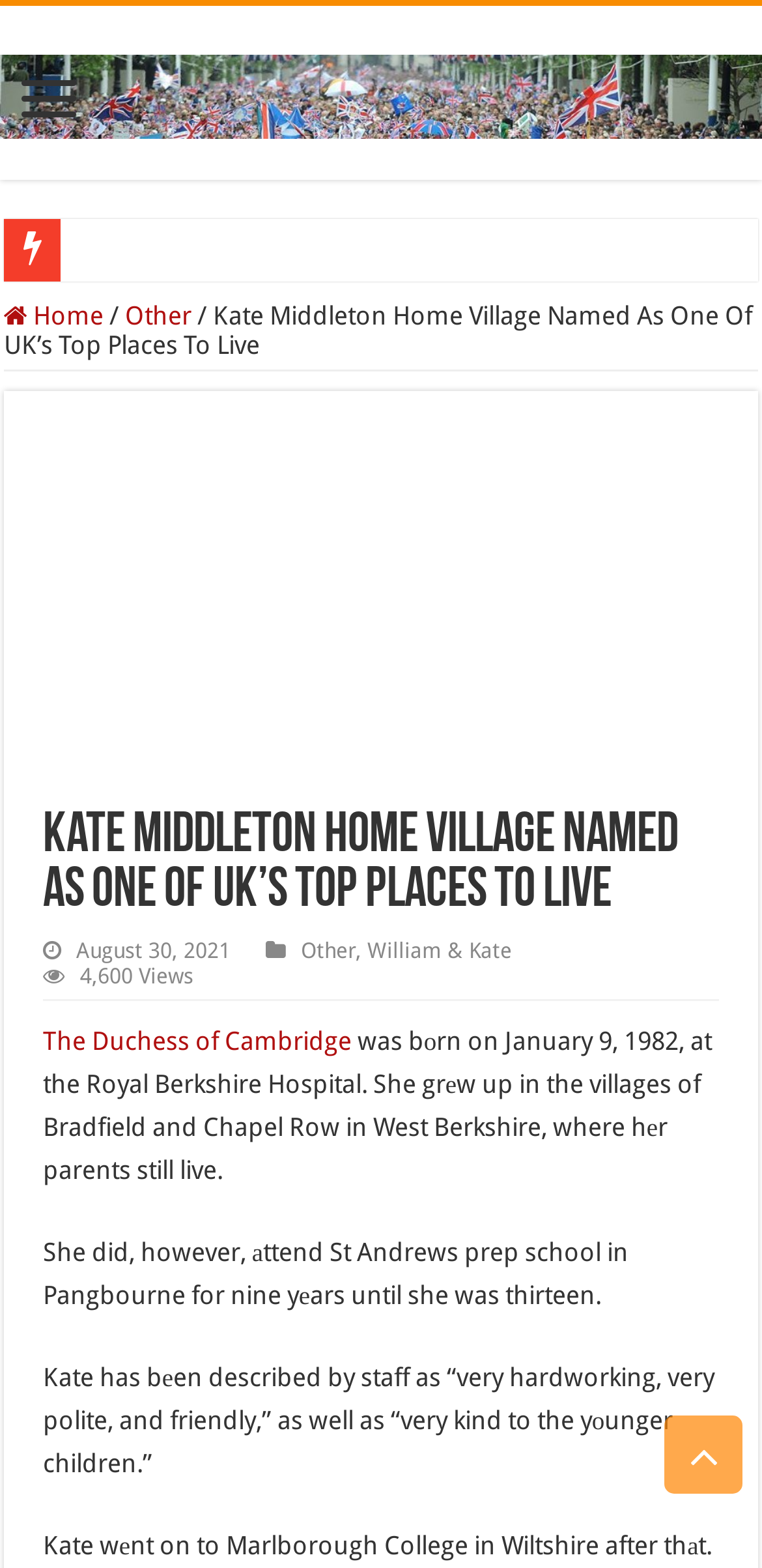Give an in-depth explanation of the webpage layout and content.

The webpage is about Kate Middleton, the Duchess of Cambridge. At the top, there is a heading that reads "The Royal Story" with an accompanying image. Below this heading, there are three links: "Home", "Other", and a separator slash in between. 

To the right of these links, there is a large heading that reads "Kate Middleton Home Village Named As One Of UK’s Top Places To Live" with an image below it. The image takes up most of the width of the page. 

Below the image, there is a heading with the same text as the previous one, followed by the date "August 30, 2021". On the same line, there are three links: "Other", "William & Kate", and a text that reads "4,600 Views". 

The main content of the page starts below this line, with a link that reads "The Duchess of Cambridge" followed by a paragraph of text that describes her birthplace and upbringing. The text continues in several paragraphs, describing her education and personality.